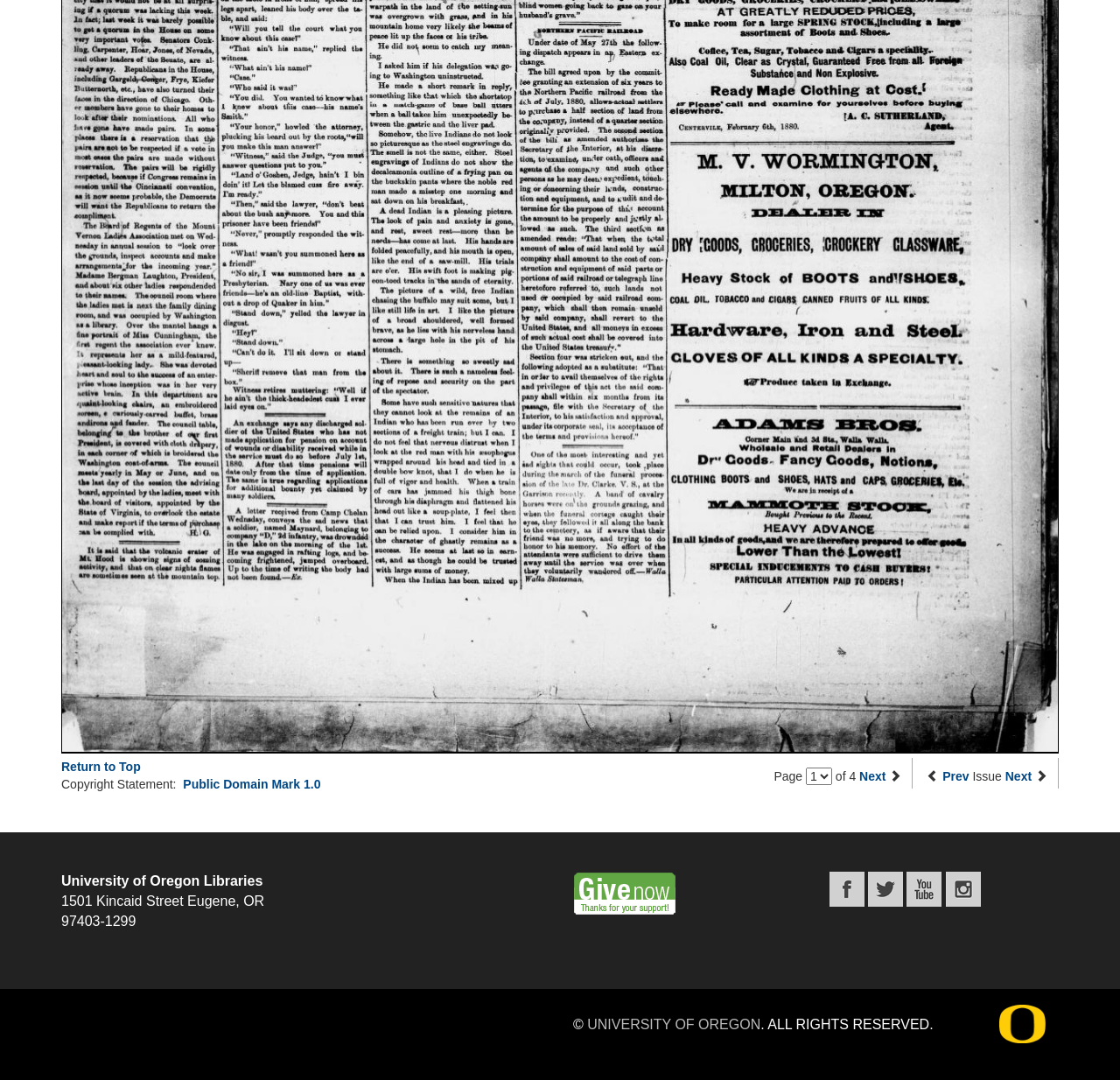Please answer the following question using a single word or phrase: What is the address of the library?

1501 Kincaid Street, Eugene, OR 97403-1299